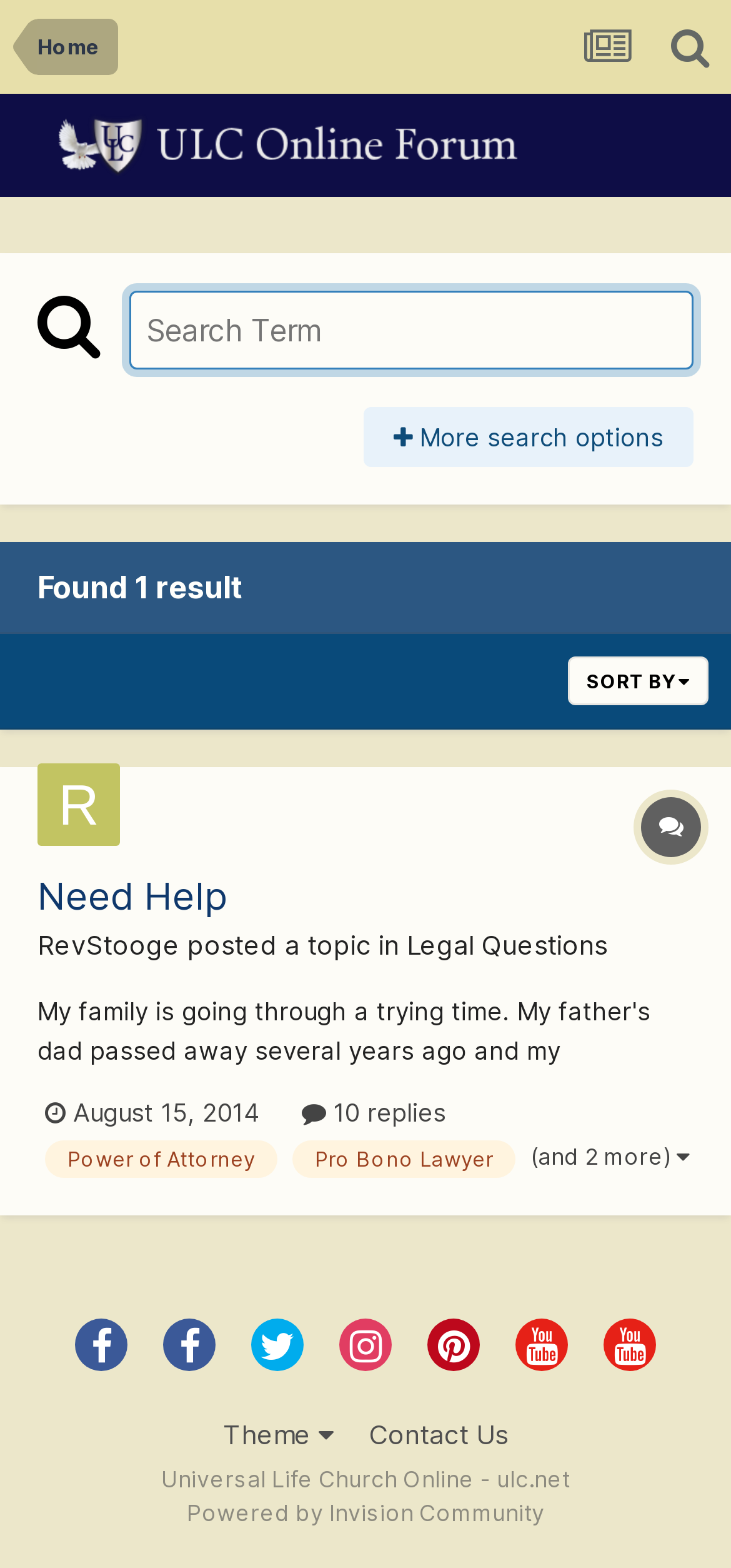Identify the bounding box coordinates of the area you need to click to perform the following instruction: "Sort the results".

[0.777, 0.419, 0.969, 0.45]